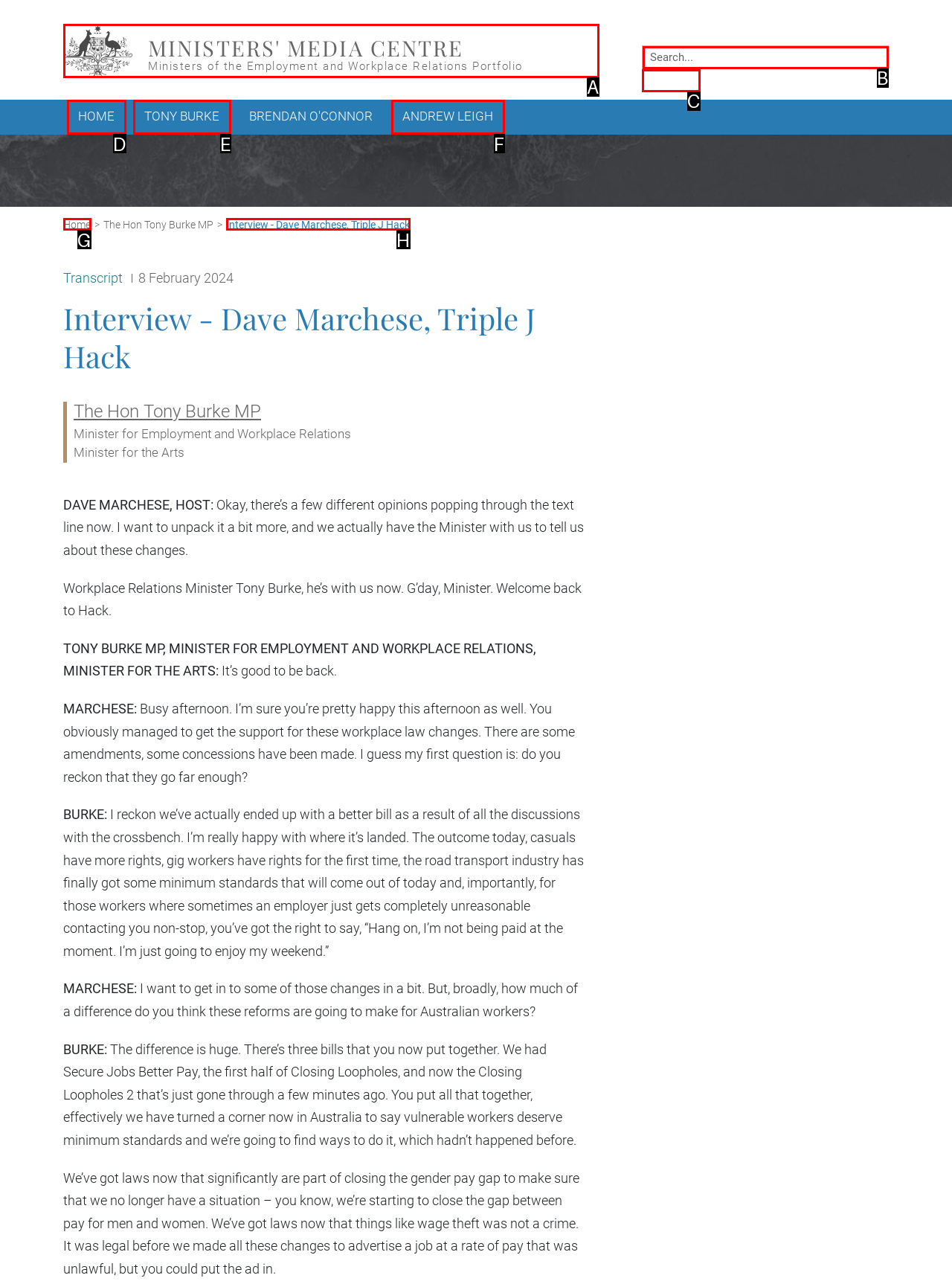Tell me which one HTML element best matches the description: Home
Answer with the option's letter from the given choices directly.

D